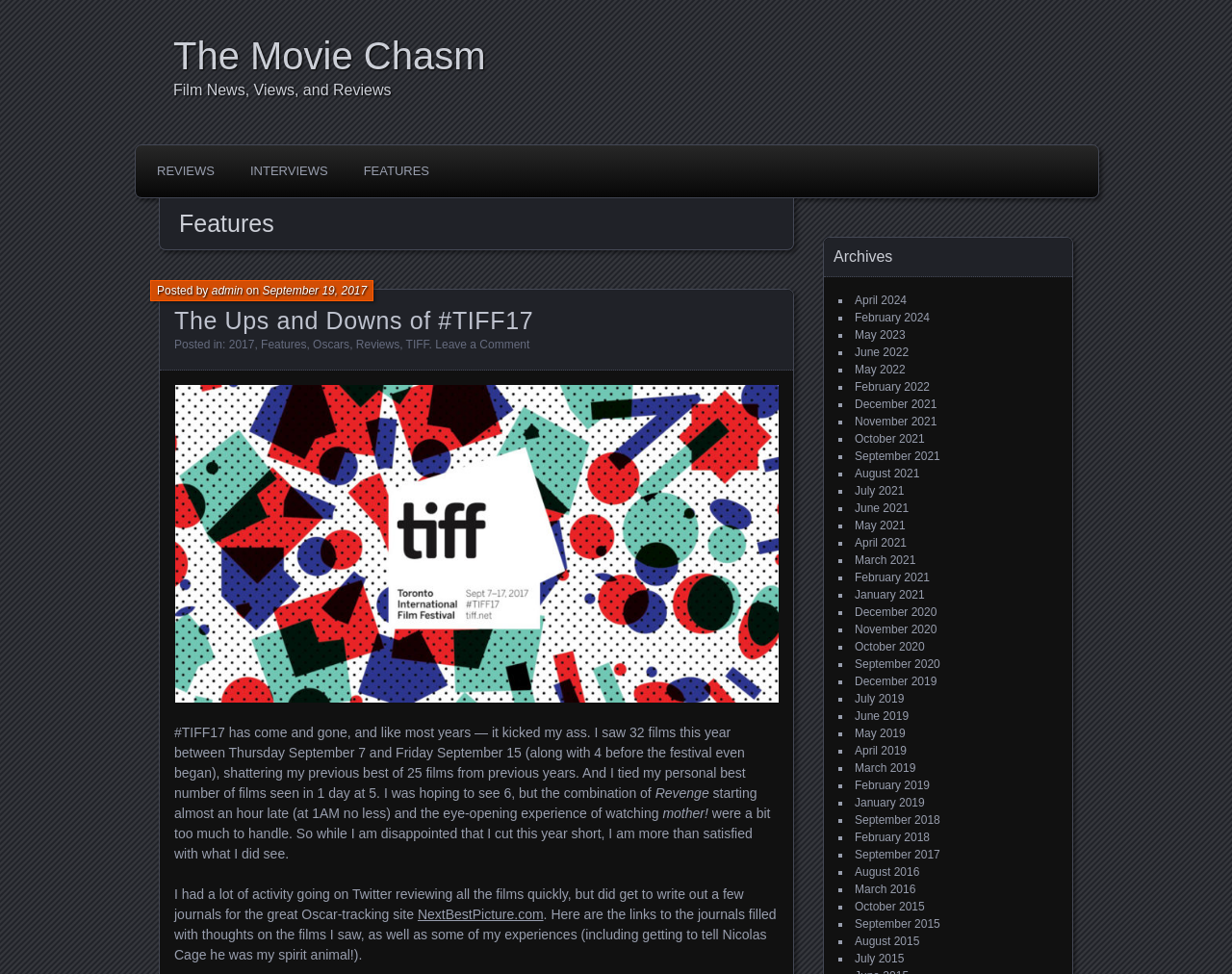Specify the bounding box coordinates of the element's area that should be clicked to execute the given instruction: "Read the article The Ups and Downs of #TIFF17". The coordinates should be four float numbers between 0 and 1, i.e., [left, top, right, bottom].

[0.141, 0.314, 0.632, 0.343]